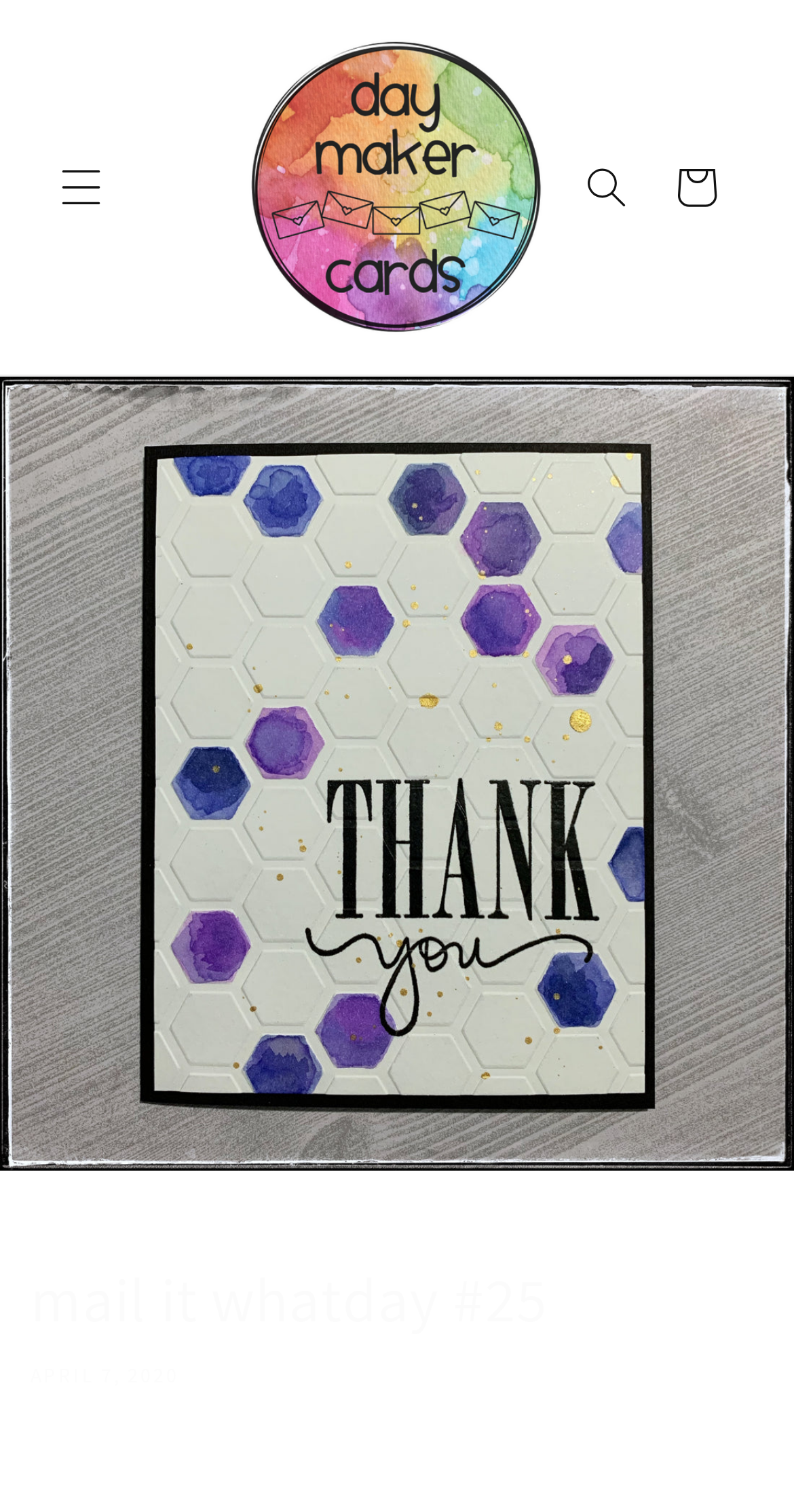Determine the bounding box coordinates for the UI element described. Format the coordinates as (top-left x, top-left y, bottom-right x, bottom-right y) and ensure all values are between 0 and 1. Element description: parent_node: Cart

[0.287, 0.013, 0.708, 0.234]